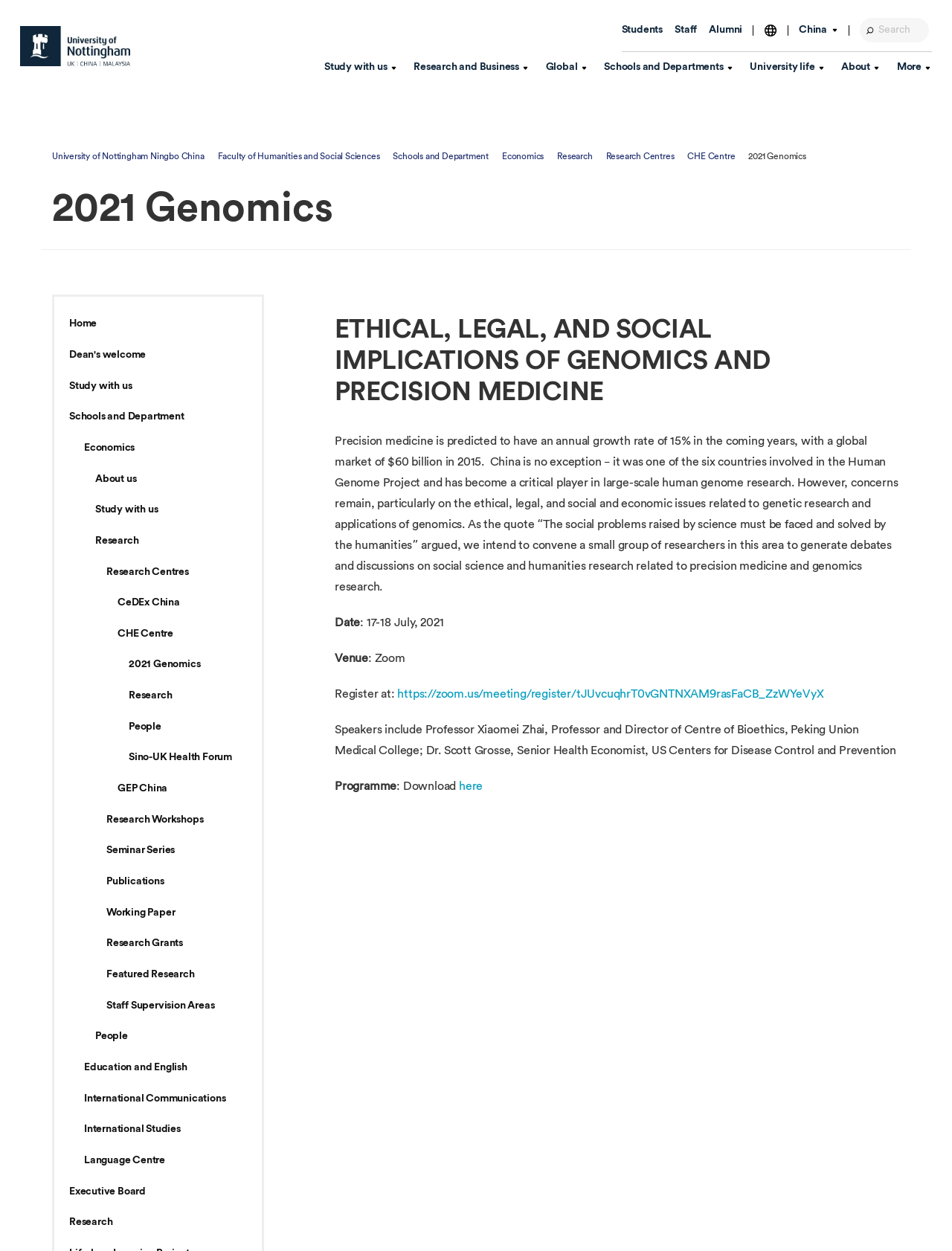Determine the bounding box coordinates of the section to be clicked to follow the instruction: "Explore exchange and study abroad opportunities". The coordinates should be given as four float numbers between 0 and 1, formatted as [left, top, right, bottom].

[0.468, 0.165, 0.63, 0.175]